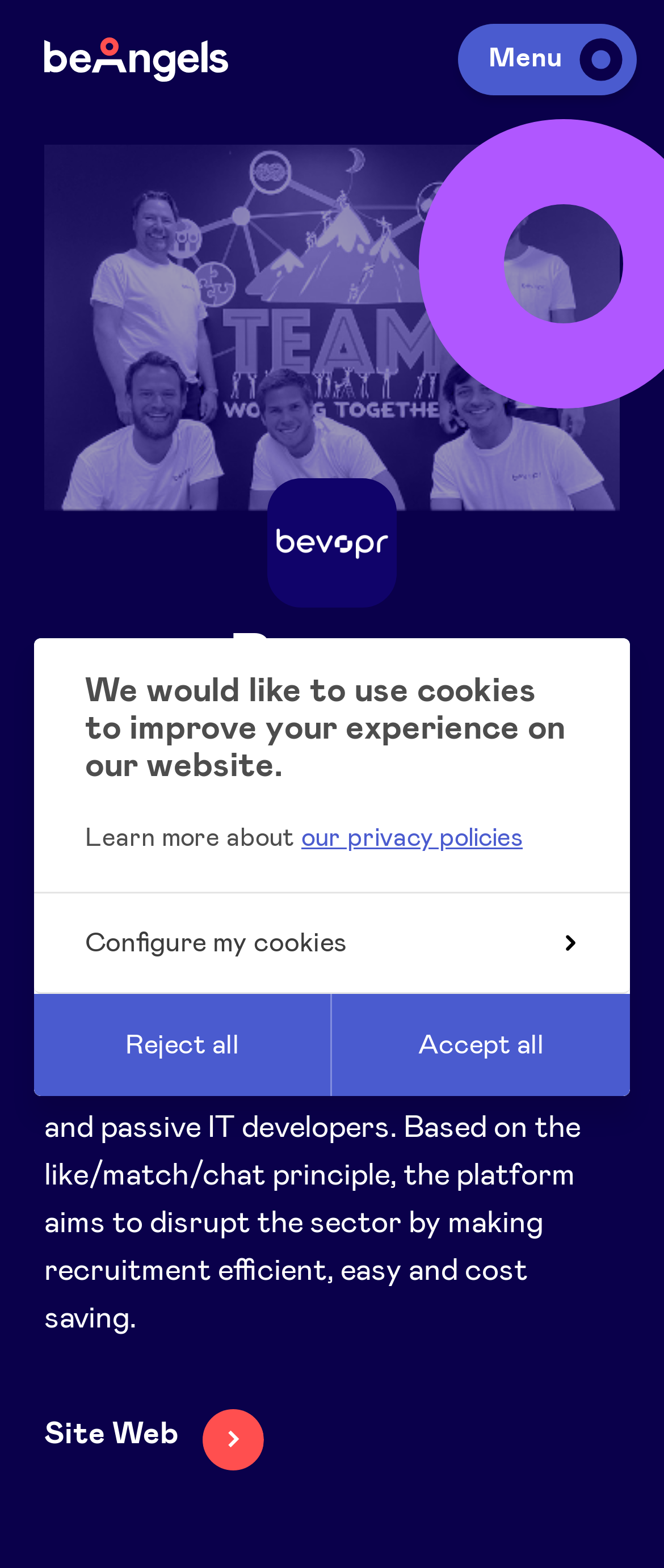Provide a brief response to the question using a single word or phrase: 
What are the main navigation links?

Investing, Fundraising, etc.